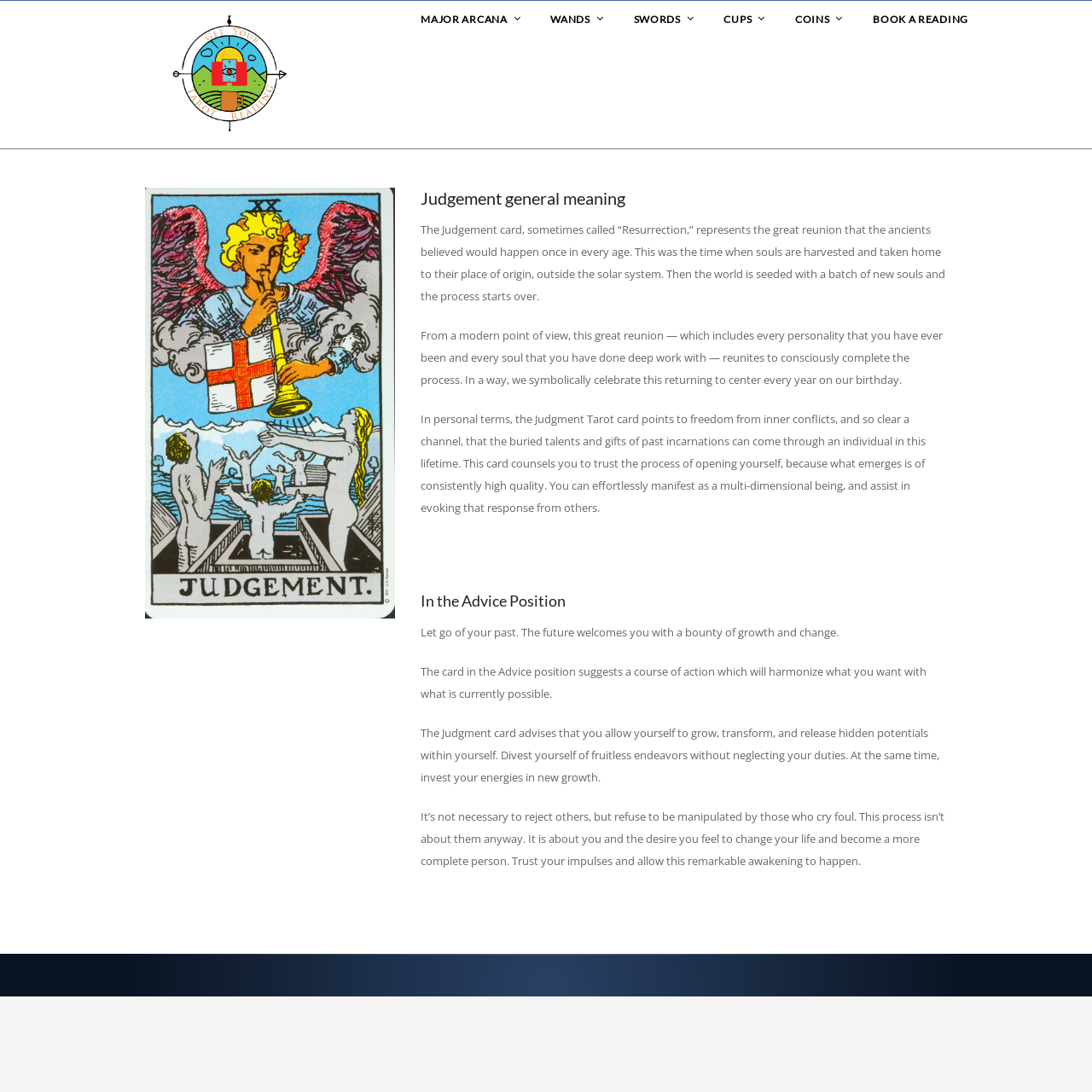Locate the bounding box of the user interface element based on this description: "parent_node: MAJOR ARCANA".

[0.117, 0.005, 0.299, 0.132]